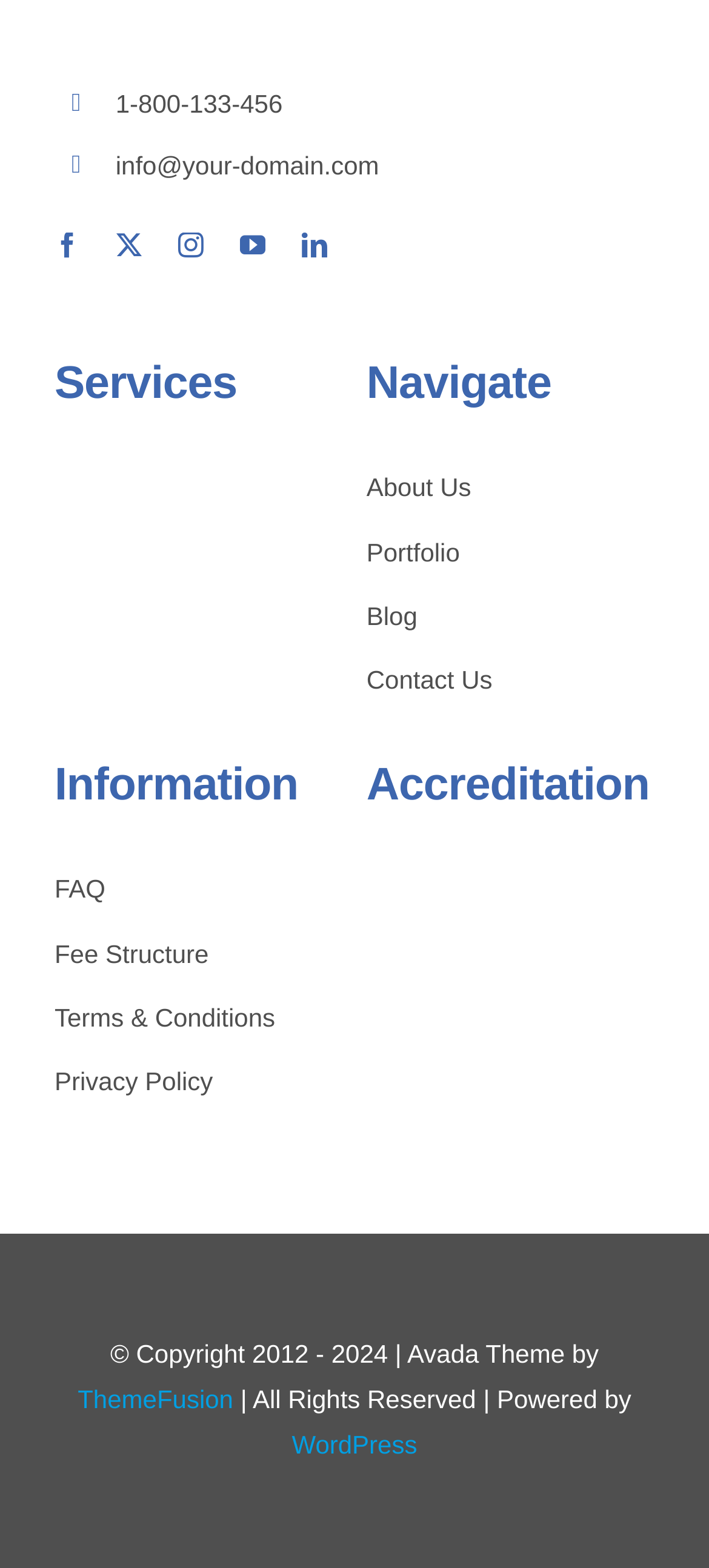Please identify the coordinates of the bounding box for the clickable region that will accomplish this instruction: "check accreditation".

[0.517, 0.553, 0.923, 0.595]